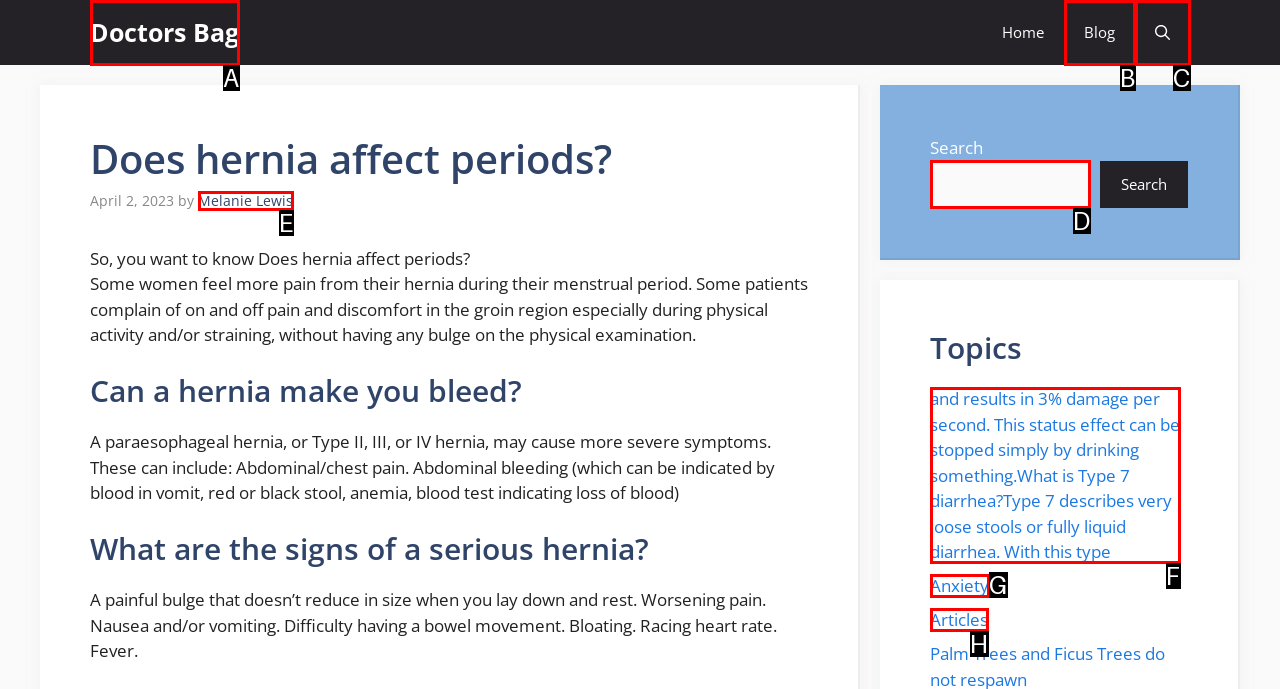Please indicate which HTML element should be clicked to fulfill the following task: Read the article by Melanie Lewis. Provide the letter of the selected option.

E